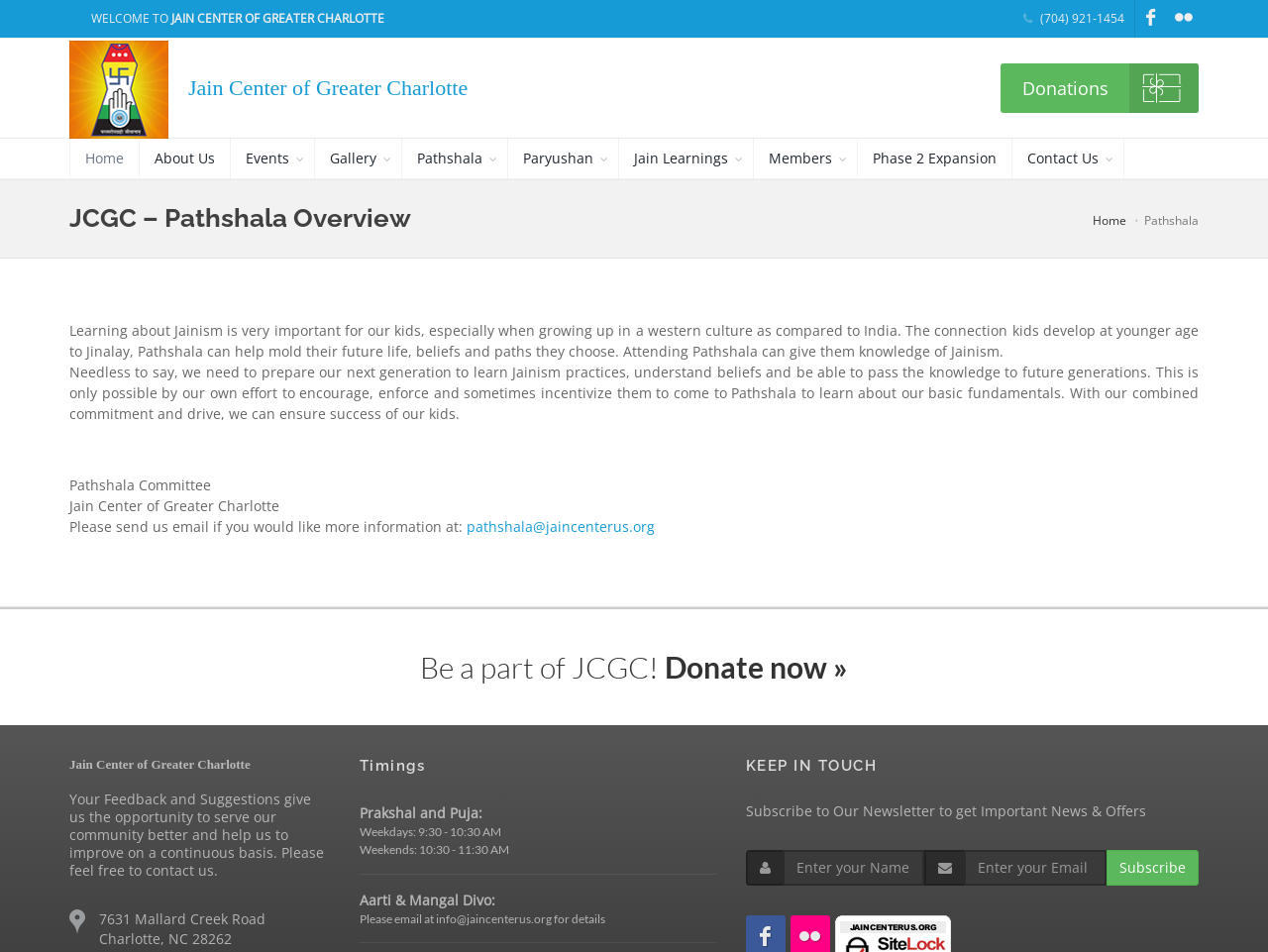What is the address of the Jain Center of Greater Charlotte?
Using the image, provide a concise answer in one word or a short phrase.

7631 Mallard Creek Road, Charlotte, NC 28262